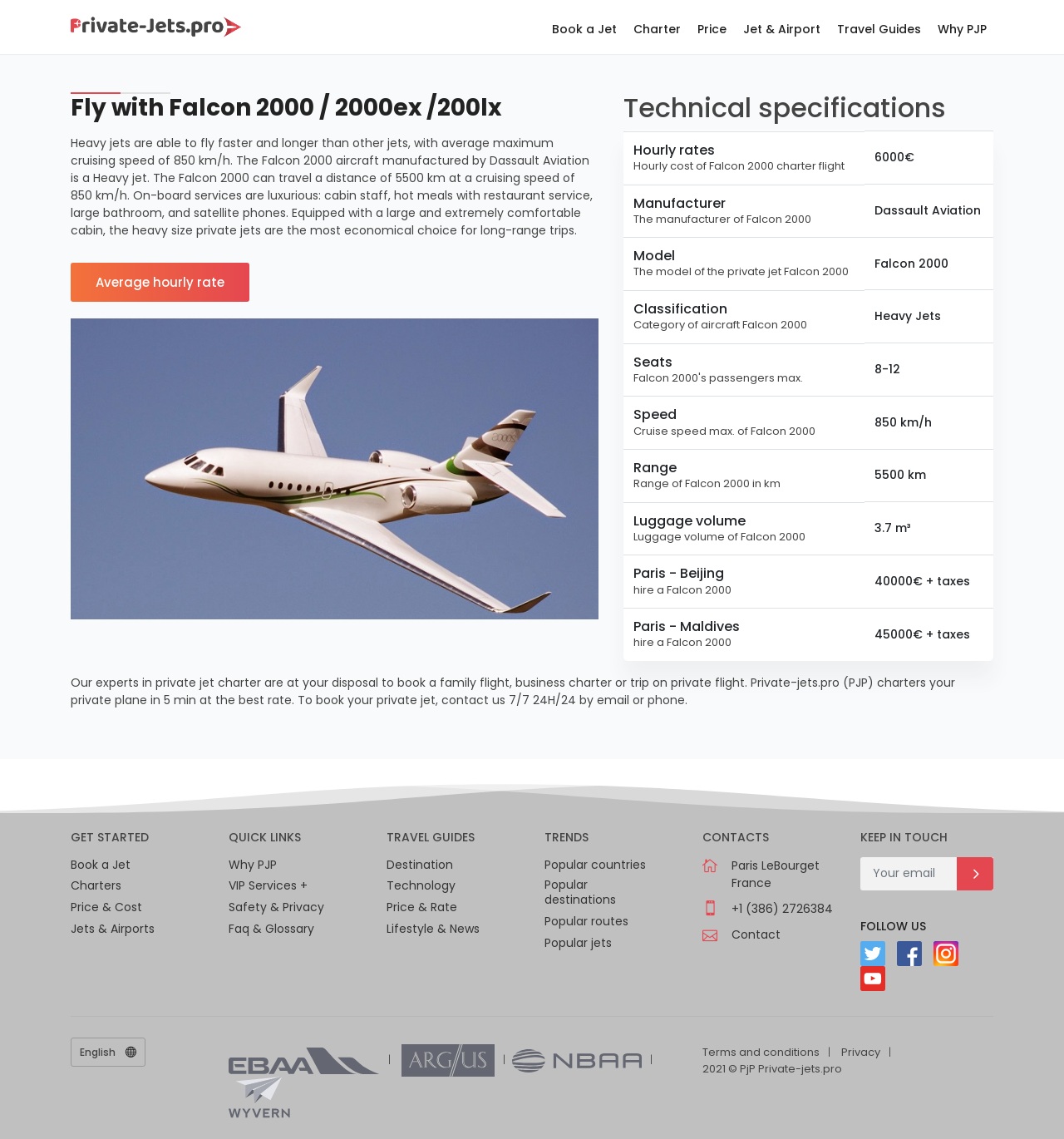Offer an in-depth caption of the entire webpage.

This webpage is about Falcon 2000 private jet rental and charter services. At the top, there is a logo of Private-Jets.pro, a company that offers private jet charter services. Below the logo, there are several links to different sections of the website, including "Book a Jet", "Charter", "Price", "Jet & Airport", "Travel Guides", and "Why PJP".

The main content of the webpage is divided into several sections. The first section is about the Falcon 2000 private jet, which includes a heading, a paragraph of text describing the jet's features, and a link to learn more about the average hourly rate of the jet. There is also an image of the Falcon 2000 jet.

Below this section, there is a table displaying the technical specifications of the Falcon 2000, including its hourly rates, manufacturer, model, classification, seats, speed, range, and luggage volume. The table also includes some example routes and their corresponding prices.

Further down the page, there is a section with a heading "Our experts in private jet charter..." that describes the services offered by Private-Jets.pro. This section is followed by a call-to-action section with a heading "GET STARTED" and several links to book a jet, charter a flight, or learn more about prices and costs.

The webpage also includes several other sections, including "QUICK LINKS", "TRAVEL GUIDES", "TRENDS", and "CONTACTS", each with their own set of links and information. The "QUICK LINKS" section includes links to pages about VIP services, safety and privacy, and FAQs. The "TRAVEL GUIDES" section includes links to pages about destinations, technology, prices, and lifestyle news. The "TRENDS" section includes links to pages about popular countries, destinations, routes, and jets. Finally, the "CONTACTS" section includes an address and contact information for Private-Jets.pro in Paris LeBourget.